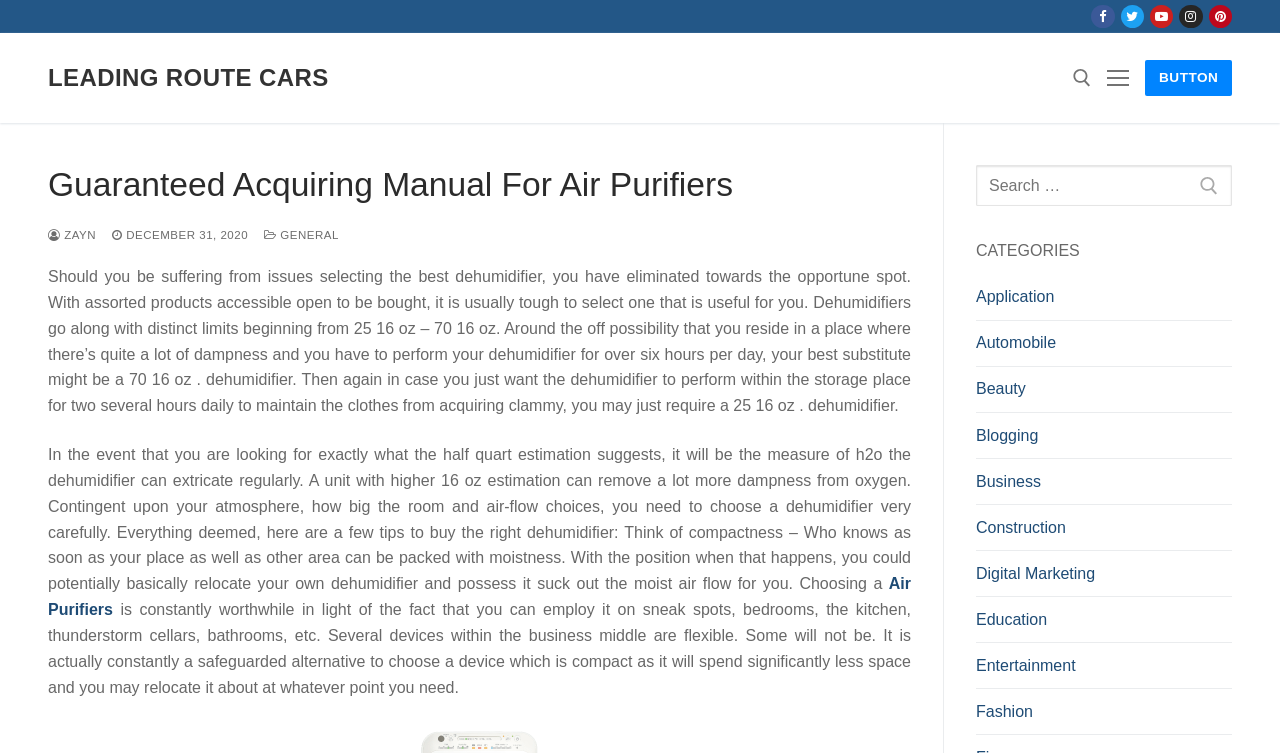Please find and report the bounding box coordinates of the element to click in order to perform the following action: "Follow on Facebook". The coordinates should be expressed as four float numbers between 0 and 1, in the format [left, top, right, bottom].

[0.852, 0.006, 0.871, 0.037]